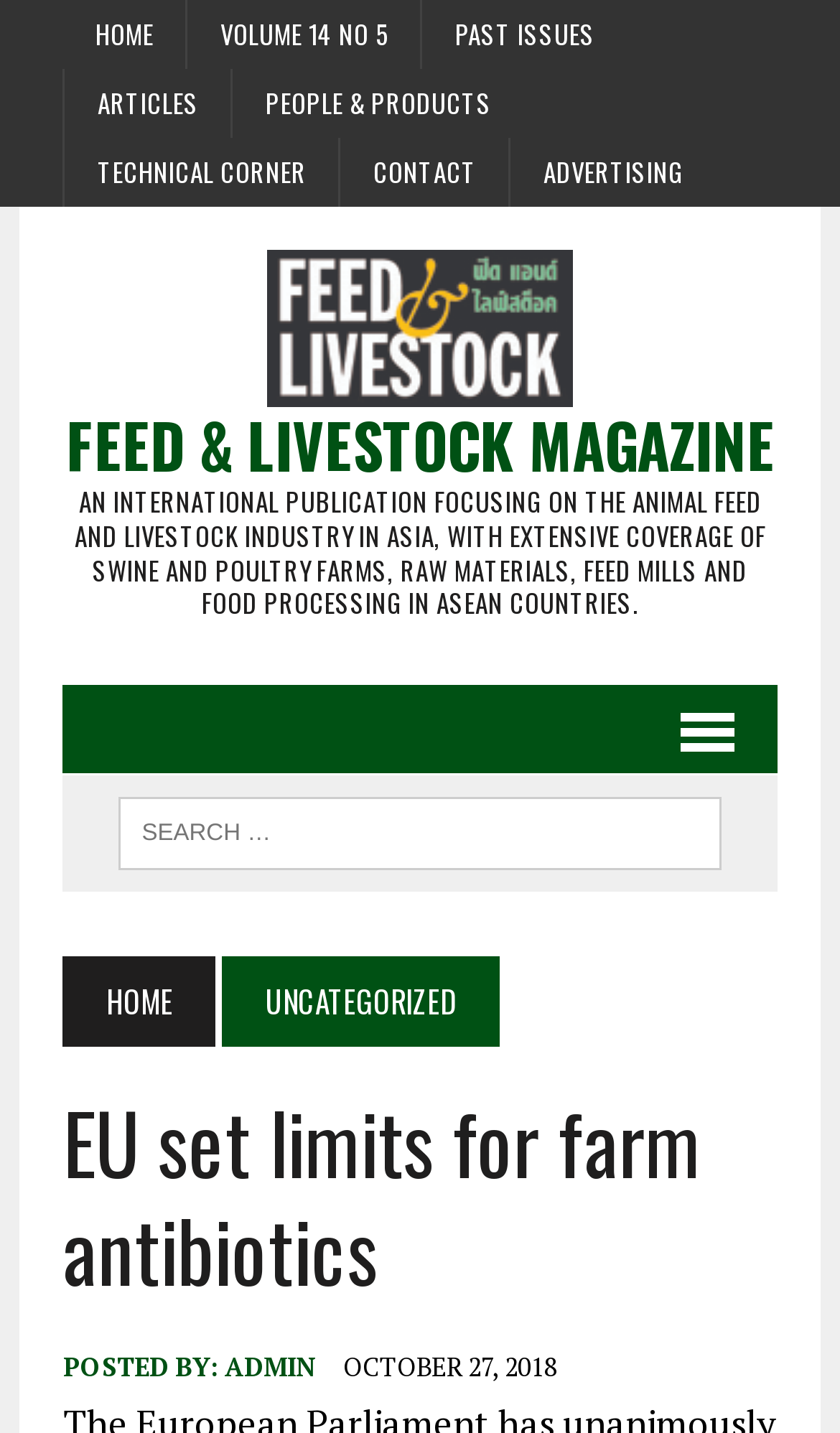What is the name of the magazine?
Look at the image and answer the question using a single word or phrase.

Feed & Livestock Magazine